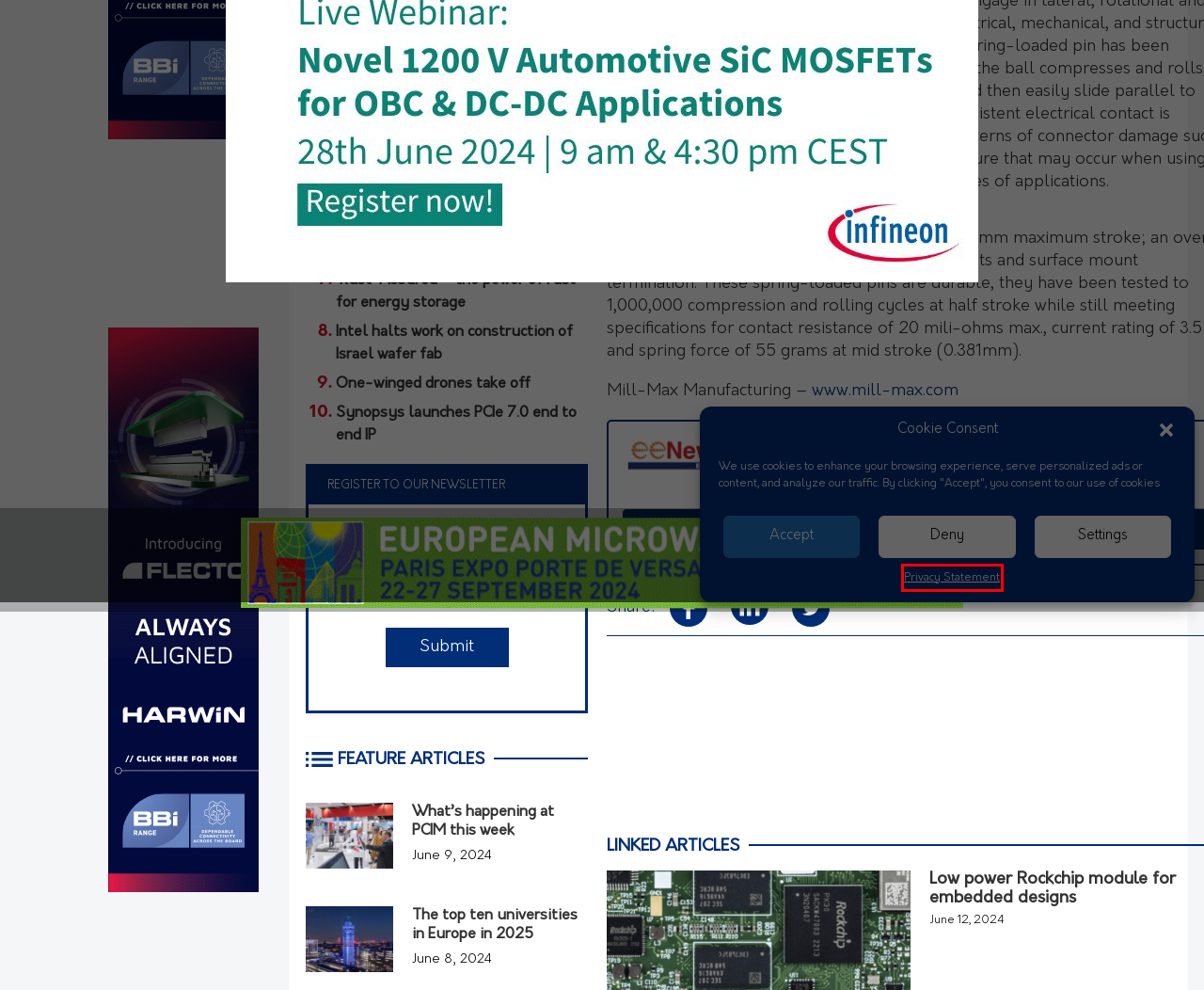Observe the screenshot of a webpage with a red bounding box around an element. Identify the webpage description that best fits the new page after the element inside the bounding box is clicked. The candidates are:
A. Raspberry Pi IPO is oversubscribed - The Register ...
B. 'Rust' Assured - the power of rust for energy storage ...
C. Privacy Statement ...
D. One-winged drones take off ...
E. Saudi Arabia plans US$266 million fund to attract chip design f...
F. Intel halts work on construction of Israel wafer fab ...
G. What's happening at PCIM this week ...
H. Raspberry Pi SDR for 5G small cells ...

C